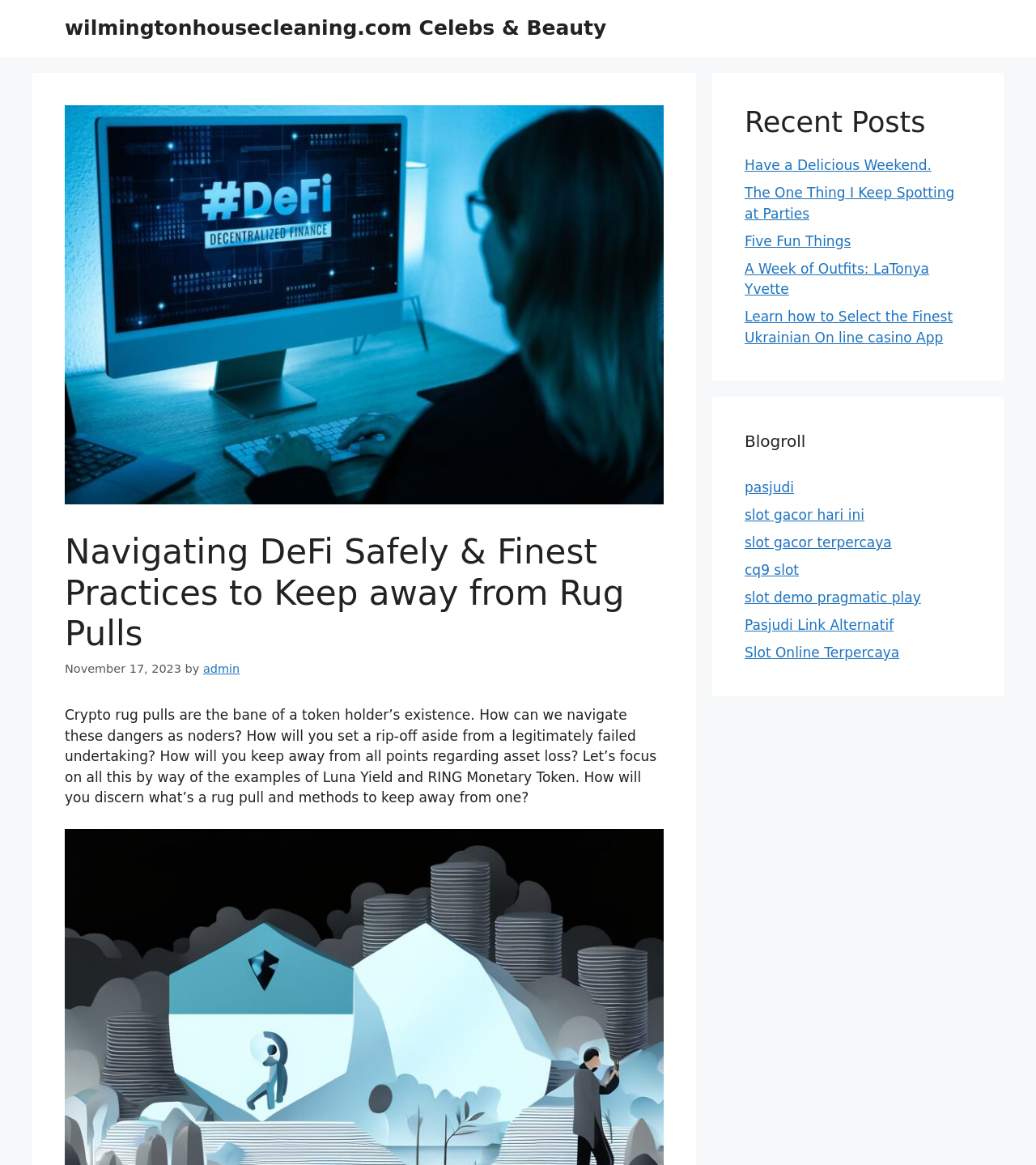How many links are listed under 'Blogroll'?
Could you give a comprehensive explanation in response to this question?

I found the number of links under 'Blogroll' by counting the link elements under the heading 'Blogroll'. There are 7 link elements, which correspond to 7 links under 'Blogroll'.